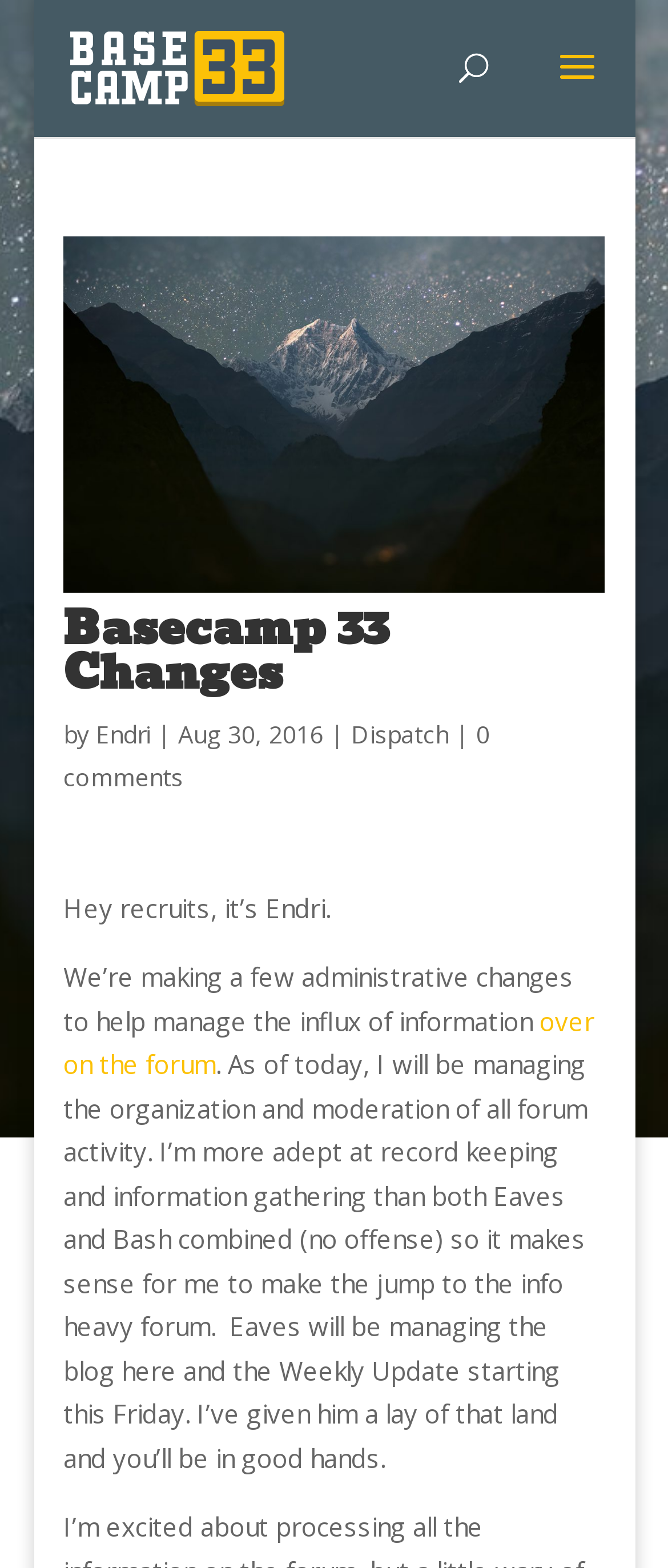Find the bounding box of the UI element described as: "Endri". The bounding box coordinates should be given as four float values between 0 and 1, i.e., [left, top, right, bottom].

[0.144, 0.457, 0.226, 0.478]